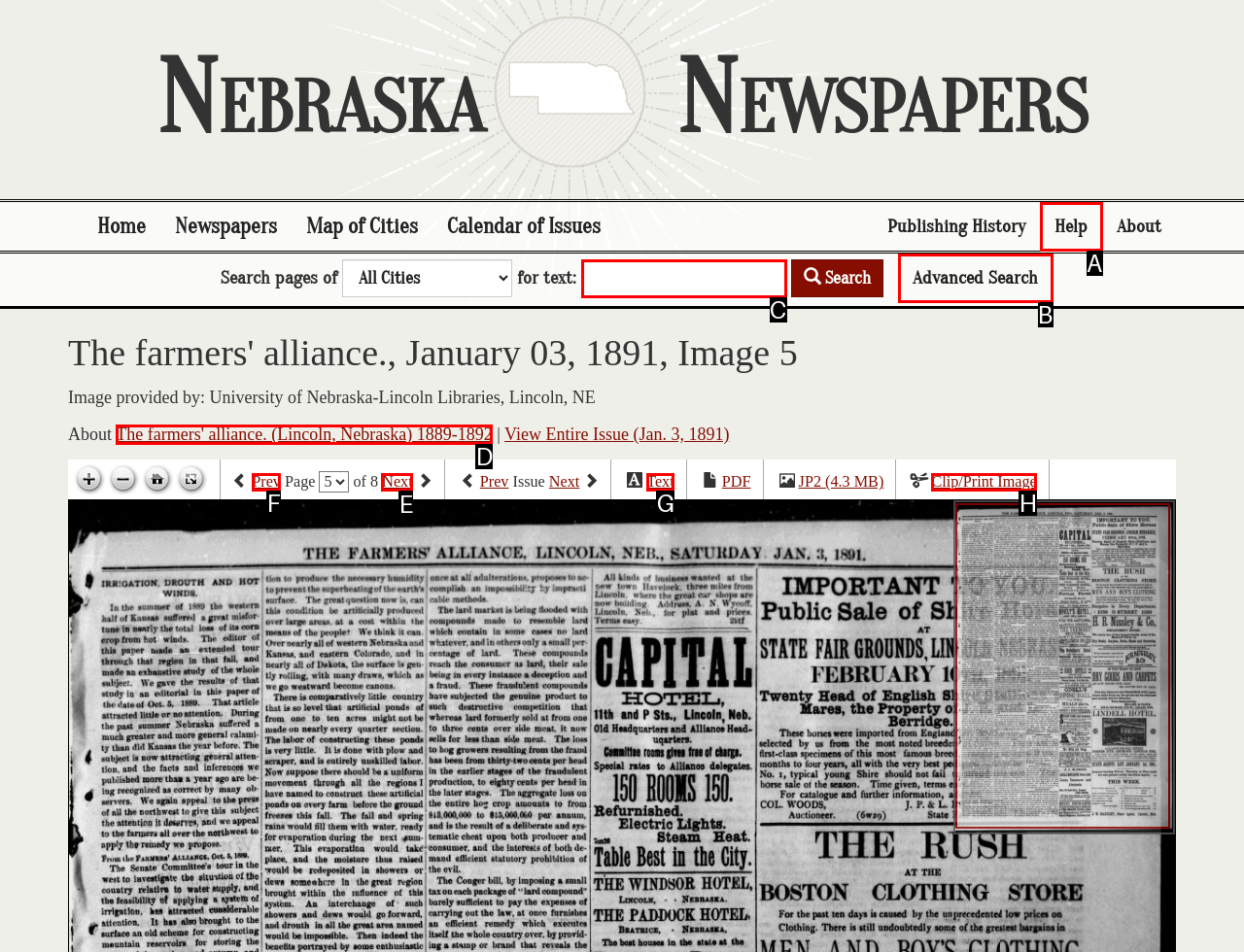Choose the UI element to click on to achieve this task: Go to next page. Reply with the letter representing the selected element.

E